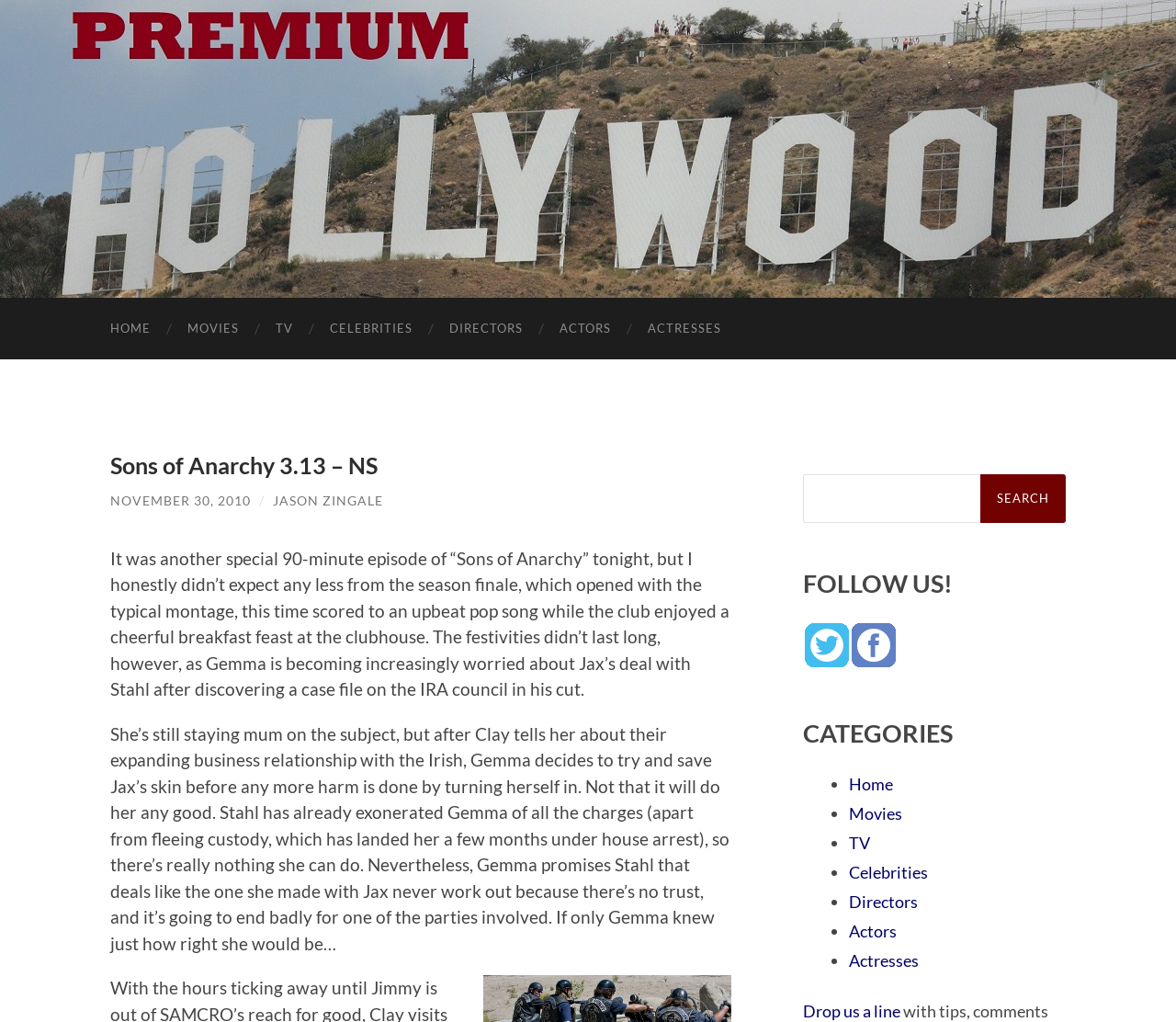Refer to the image and provide an in-depth answer to the question: 
What is the purpose of the search box?

I inferred the purpose of the search box by looking at the text 'Search for:' and the presence of a textbox and a search button, which suggests that the user can enter a search query to find content on the website.